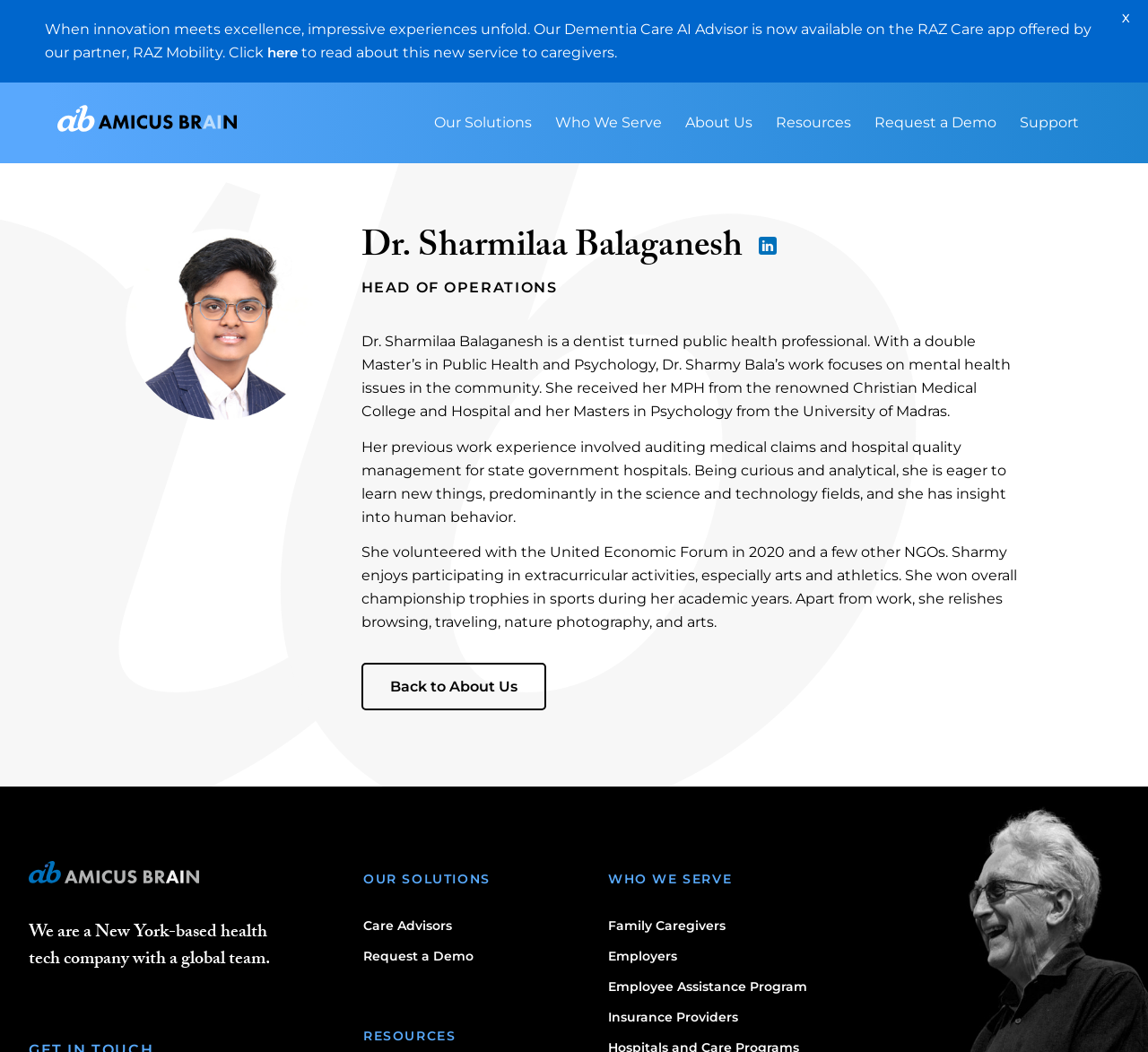What is the topic of the paragraph below Dr. Sharmilaa Balaganesh's heading?
Based on the image, give a one-word or short phrase answer.

Her background